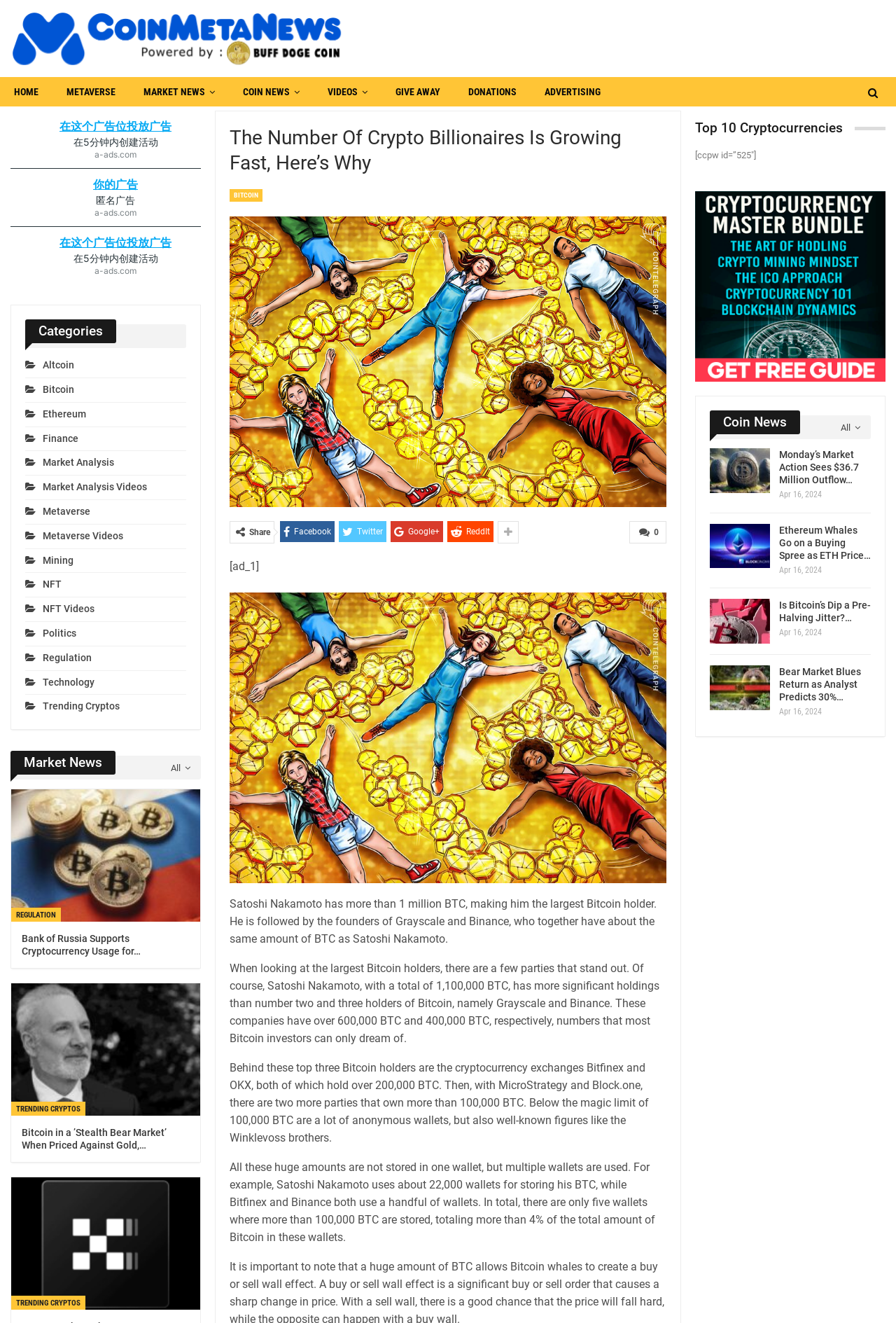Identify the bounding box for the described UI element. Provide the coordinates in (top-left x, top-left y, bottom-right x, bottom-right y) format with values ranging from 0 to 1: NFT Videos

[0.028, 0.456, 0.105, 0.464]